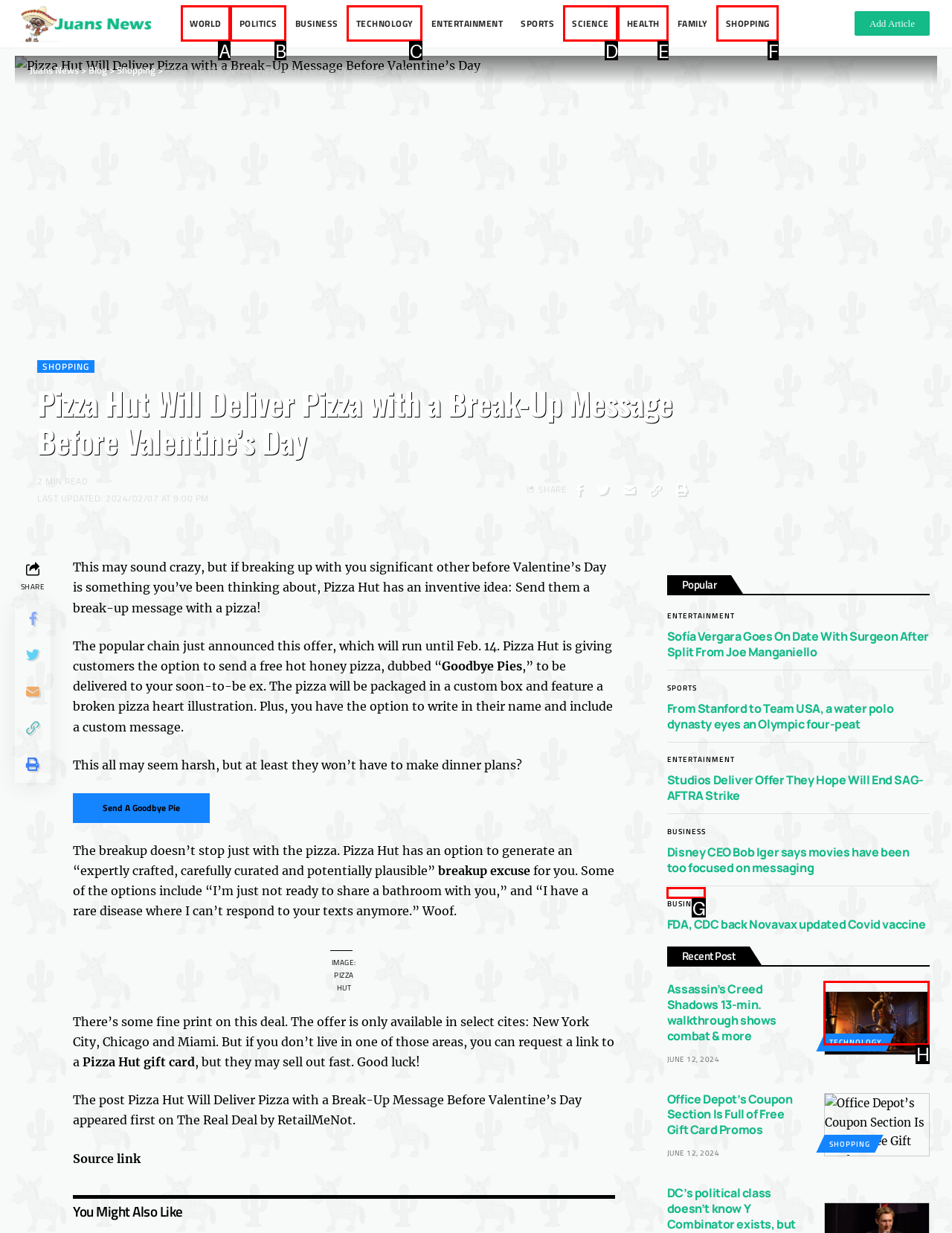Choose the HTML element that best fits the description: Technology. Answer with the option's letter directly.

C